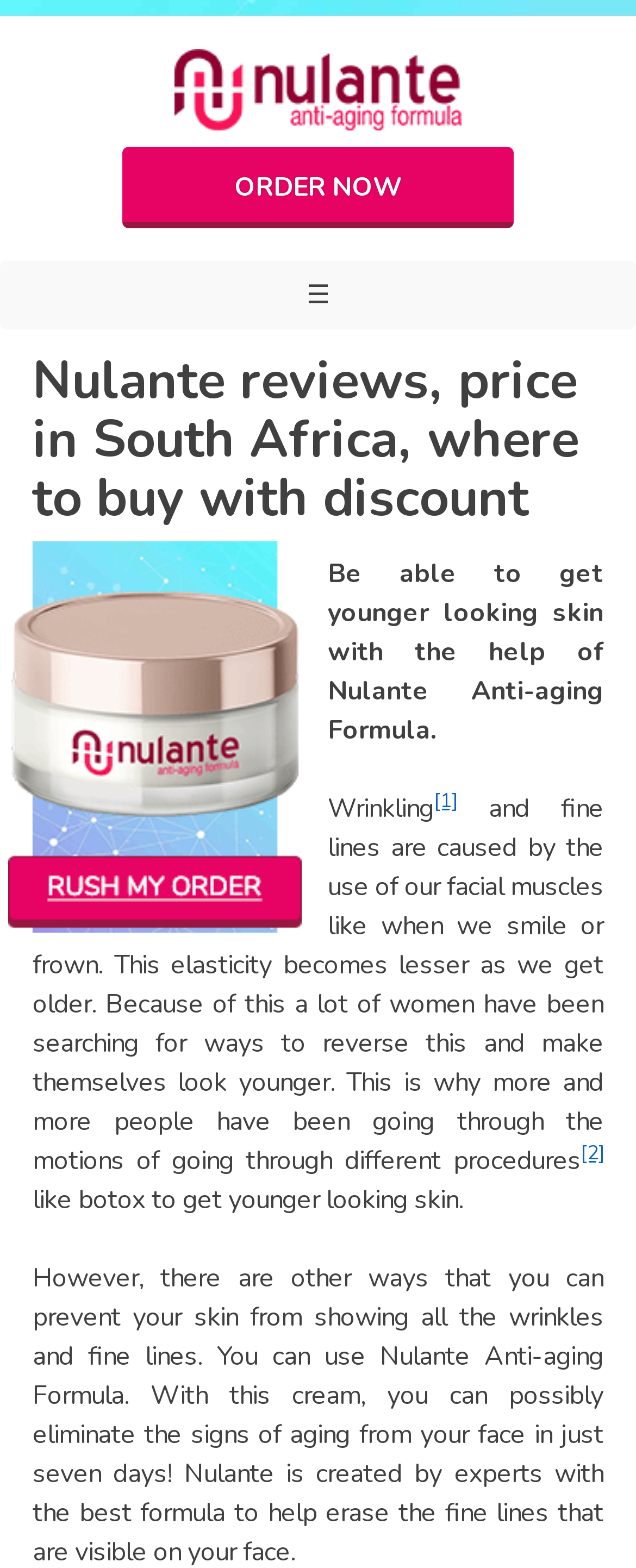Using the provided element description: "Order now", determine the bounding box coordinates of the corresponding UI element in the screenshot.

[0.192, 0.094, 0.808, 0.146]